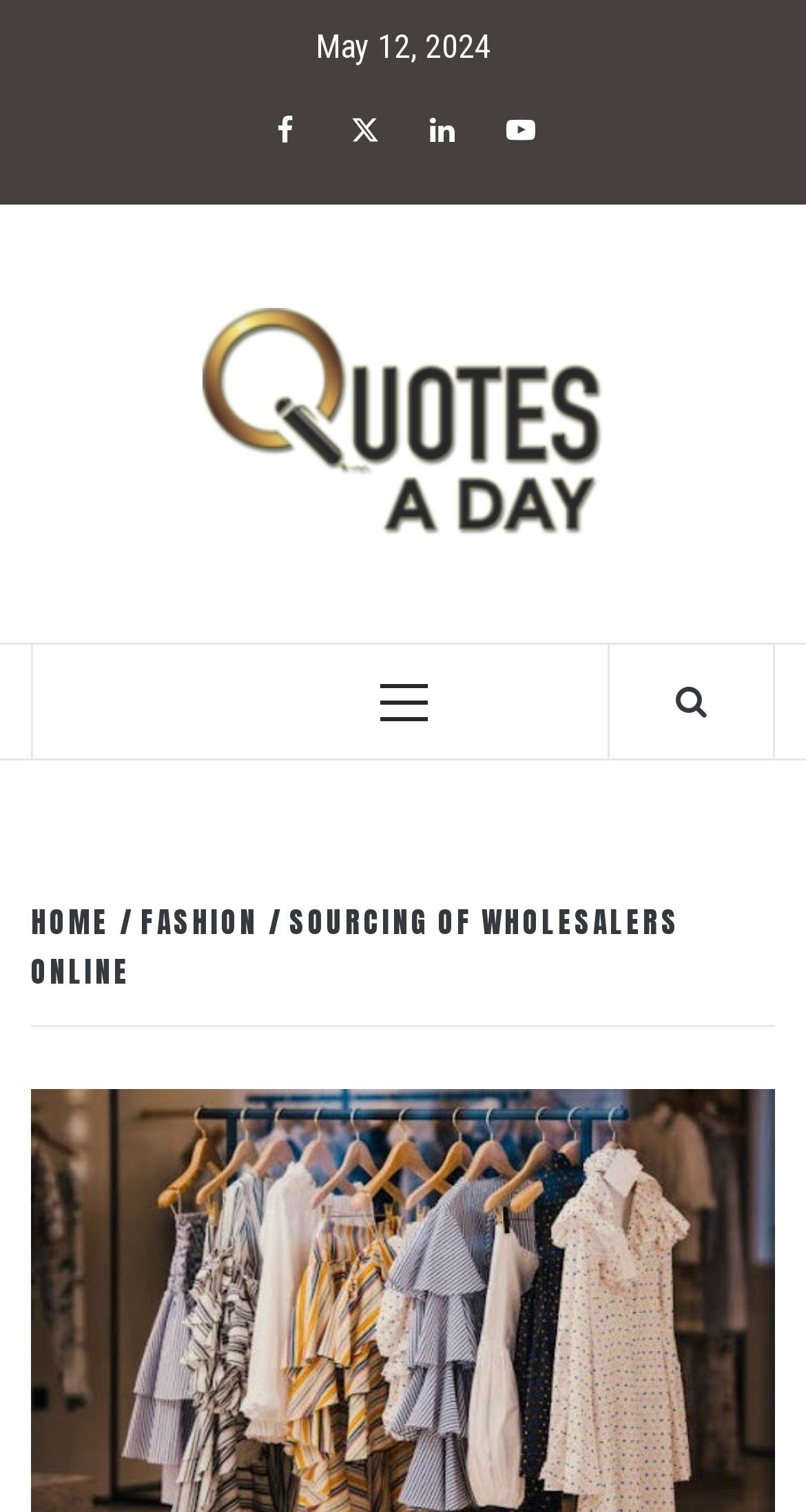Can you specify the bounding box coordinates for the region that should be clicked to fulfill this instruction: "Read news and general blog".

[0.038, 0.37, 0.551, 0.399]